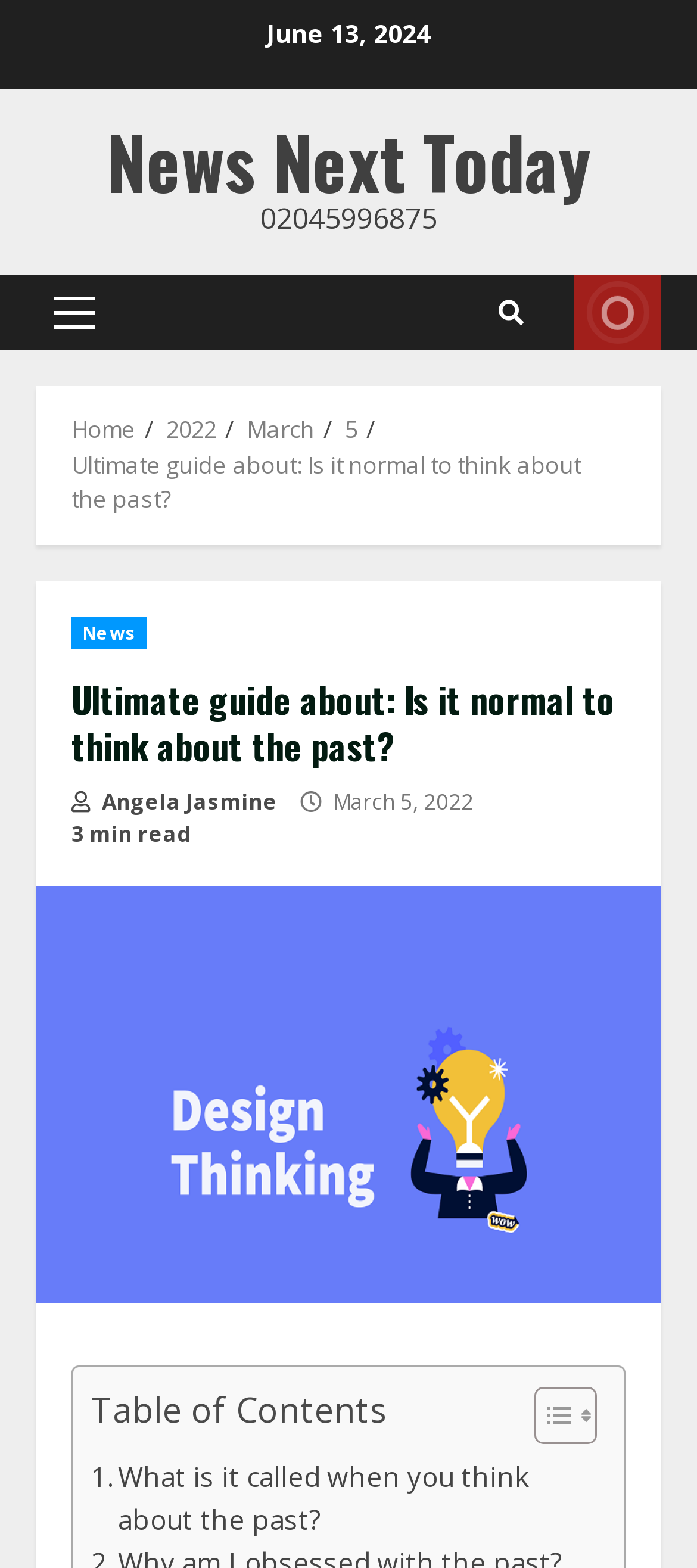Highlight the bounding box coordinates of the region I should click on to meet the following instruction: "Visit the 'Home' page".

[0.103, 0.263, 0.195, 0.284]